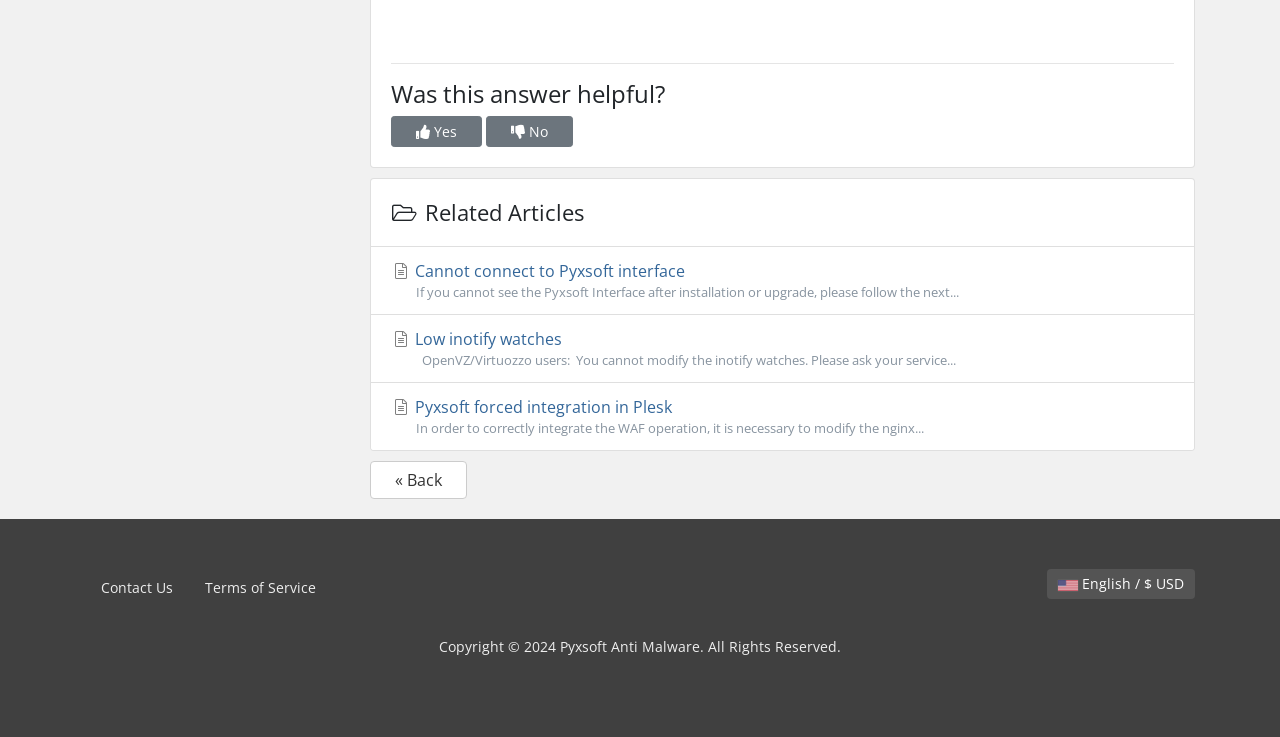Using the given element description, provide the bounding box coordinates (top-left x, top-left y, bottom-right x, bottom-right y) for the corresponding UI element in the screenshot: Yes

[0.305, 0.158, 0.377, 0.2]